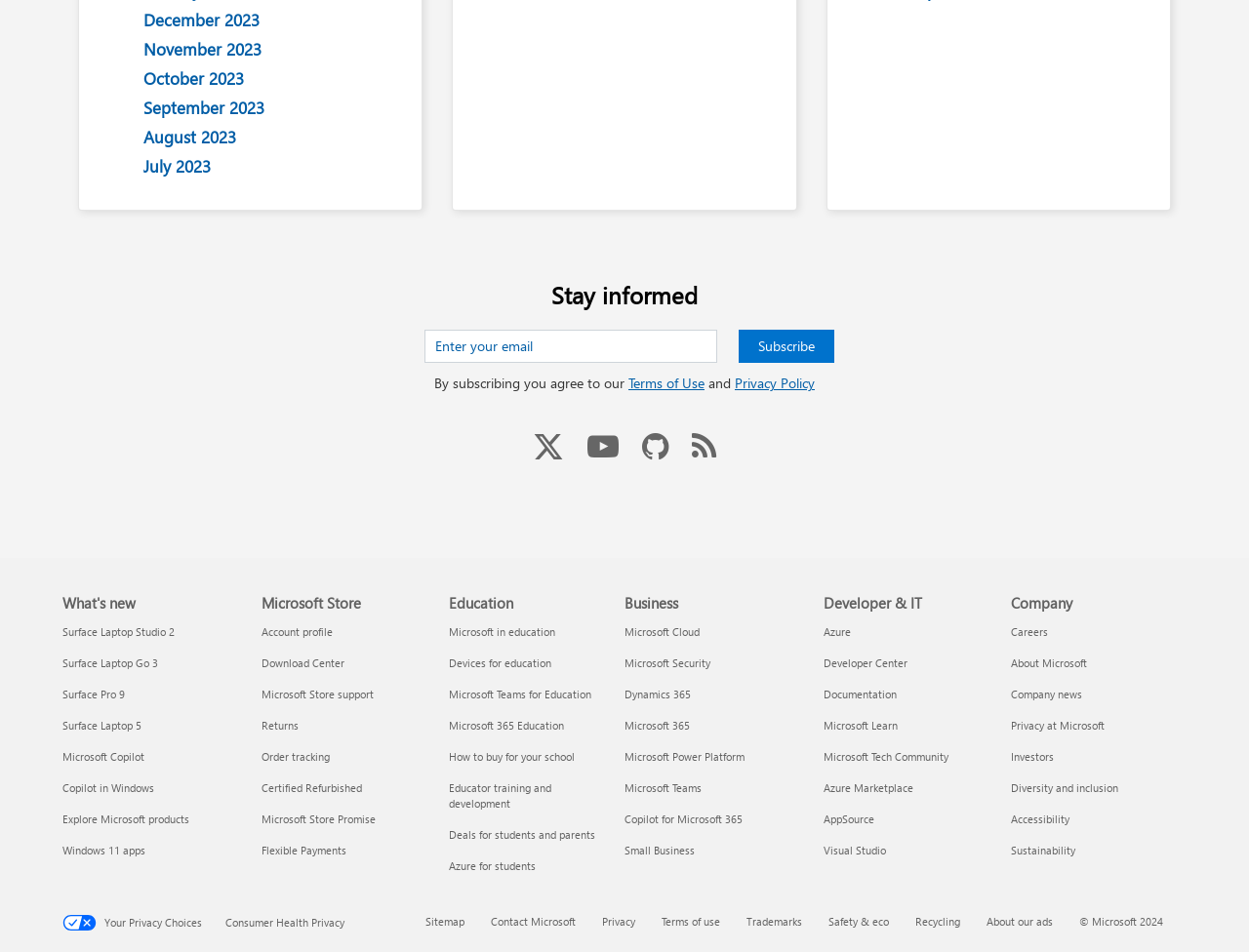Extract the bounding box for the UI element that matches this description: "Safety & eco".

[0.663, 0.96, 0.712, 0.976]